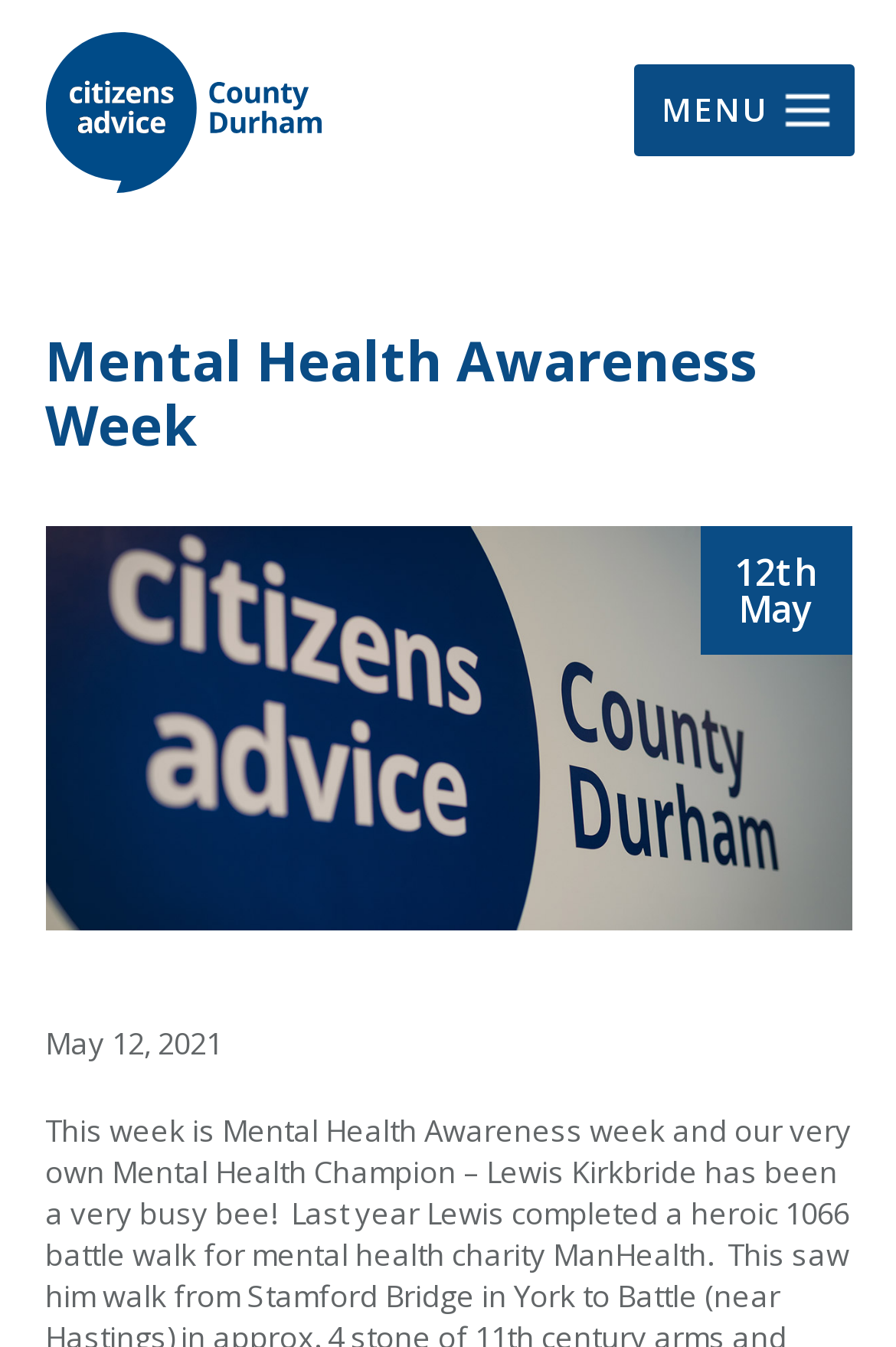Use a single word or phrase to answer the following:
How many images are on the webpage?

2